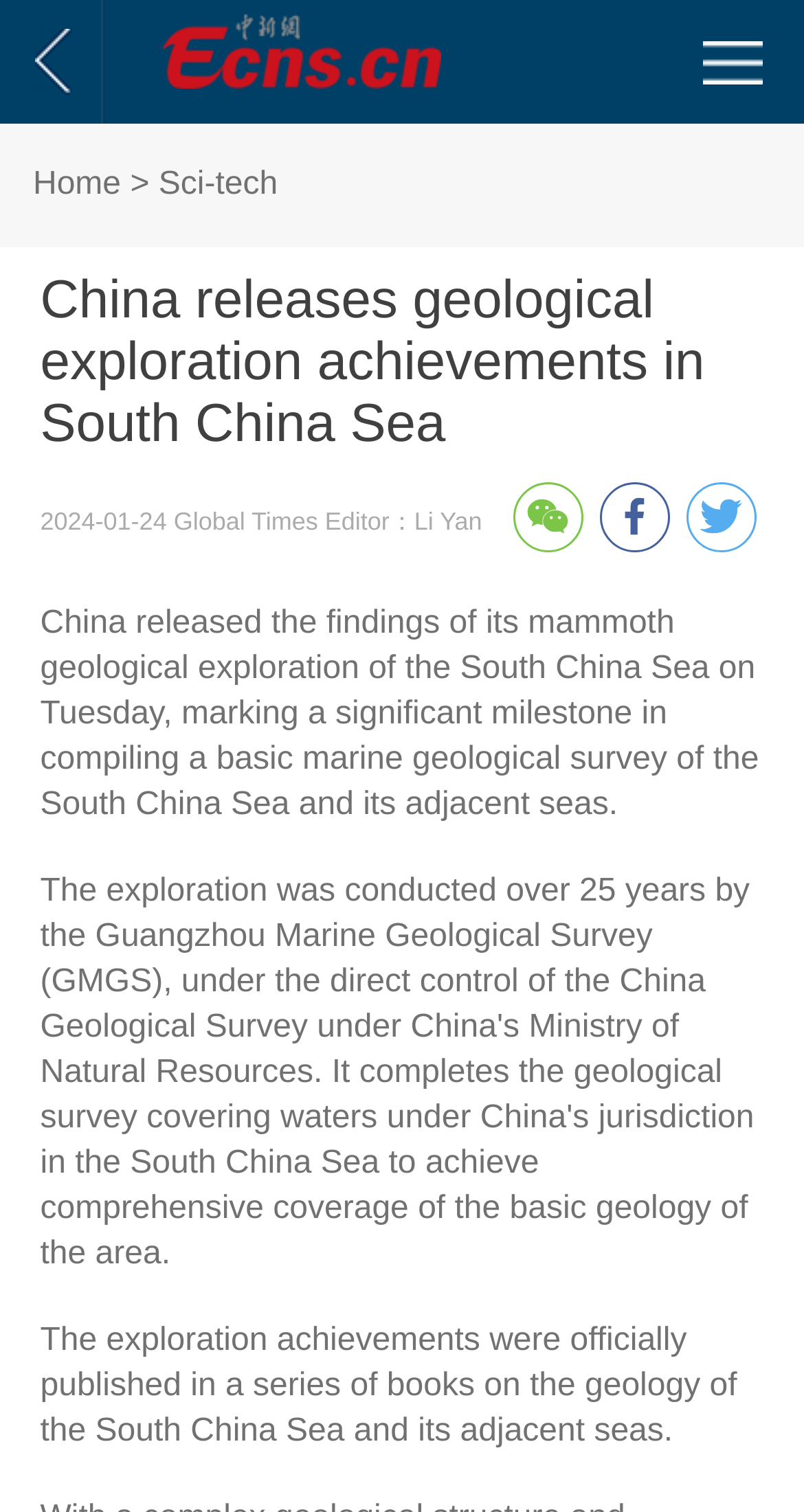Look at the image and answer the question in detail:
What is the subject of the geological exploration?

I found the subject of the geological exploration by looking at the main heading 'China releases geological exploration achievements in South China Sea' and the text 'compiling a basic marine geological survey of the South China Sea and its adjacent seas'.